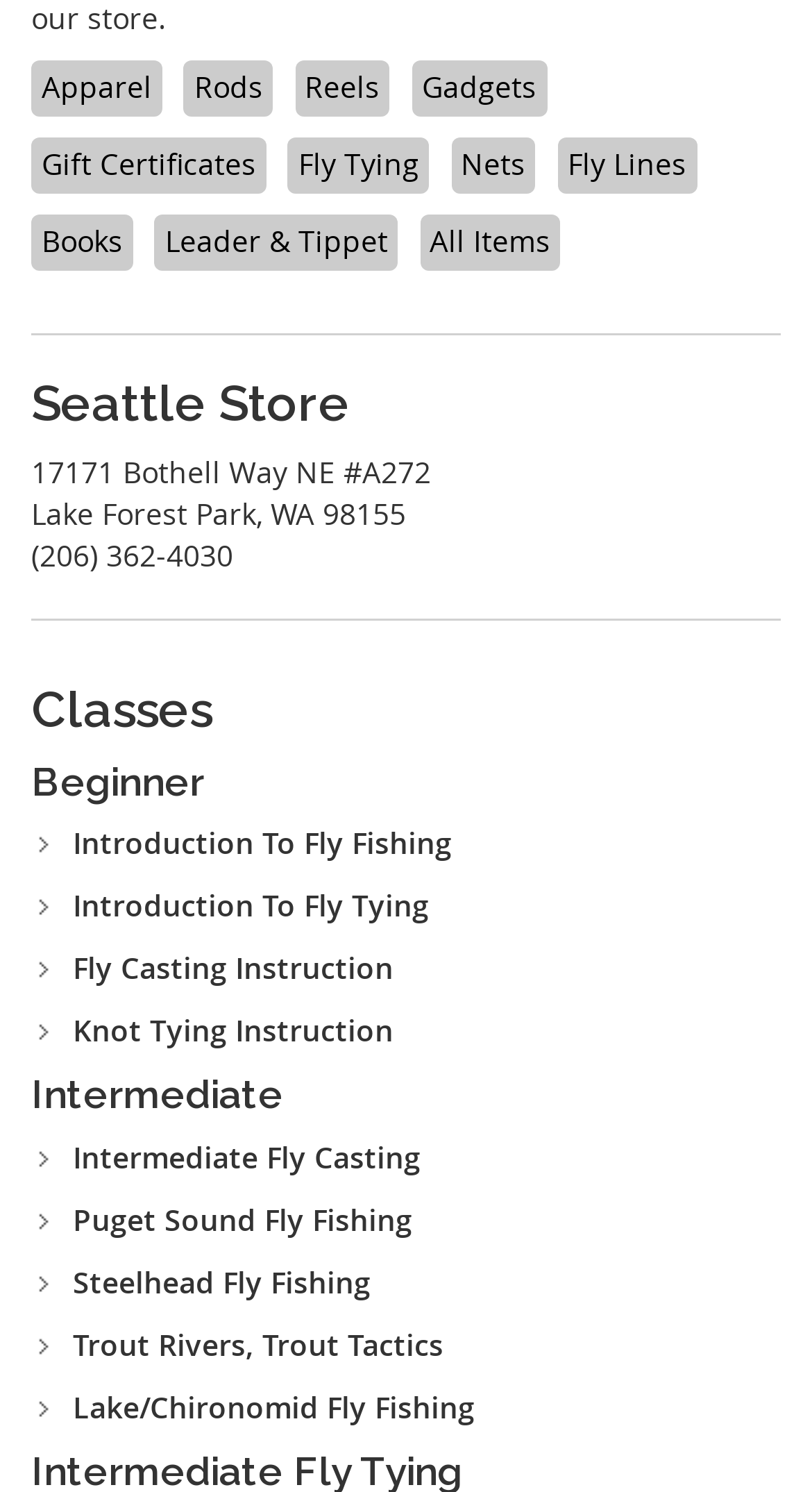Please analyze the image and give a detailed answer to the question:
What types of classes are offered?

The webpage lists various classes under the 'Classes' section, including 'Introduction To Fly Fishing', 'Introduction To Fly Tying', and 'Fly Casting Instruction', which are all related to fishing.